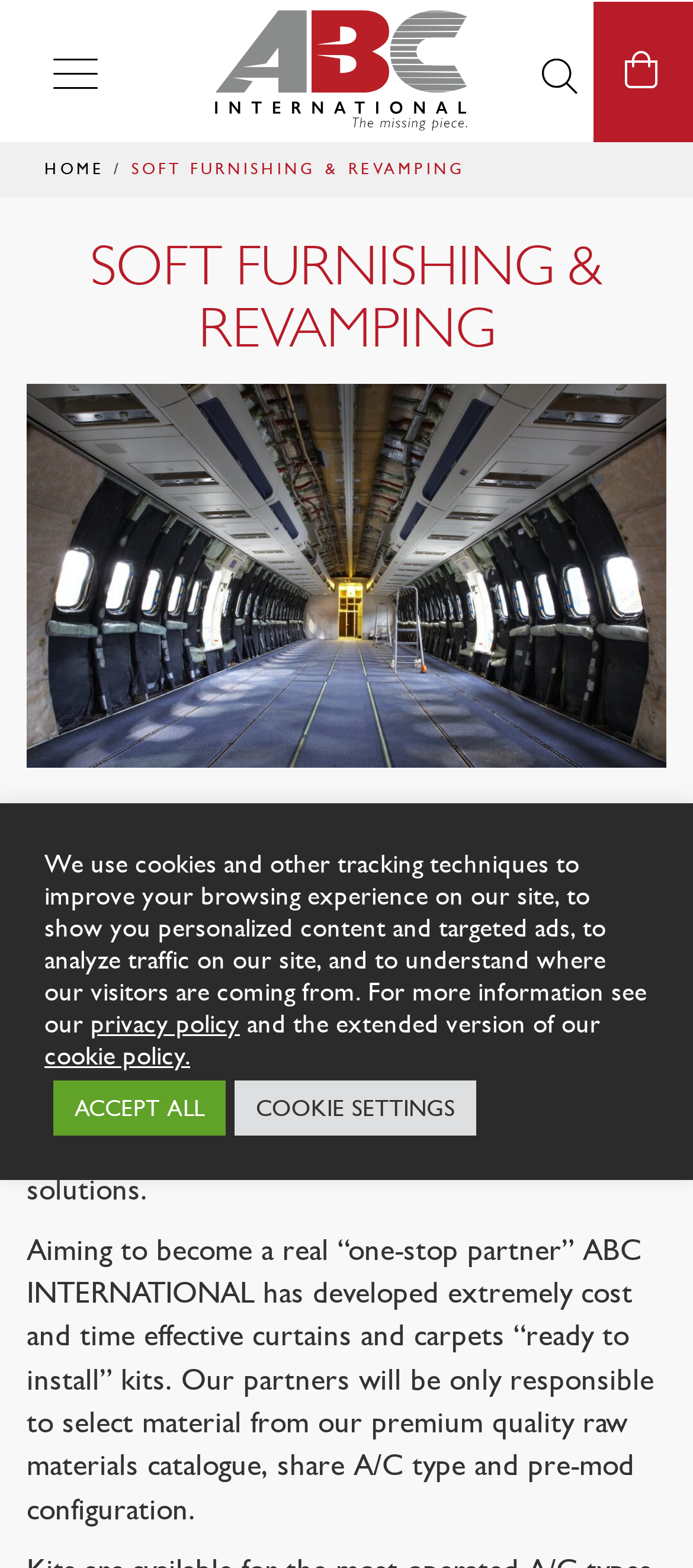Please provide a one-word or short phrase answer to the question:
What is the benefit of ABC INTERNATIONAL's solutions?

Ease cabin refurbishment activities